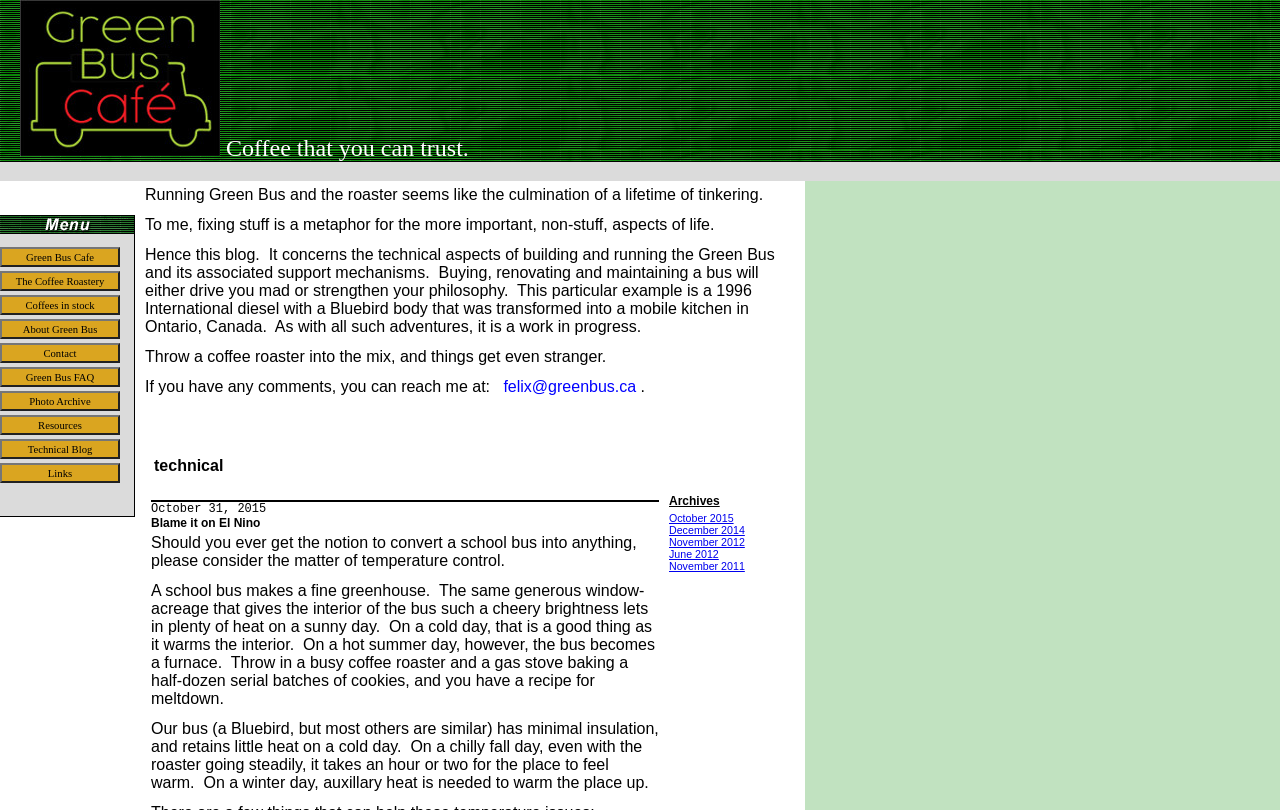Determine the bounding box coordinates of the clickable area required to perform the following instruction: "Click the 'Green Bus Cafe' button". The coordinates should be represented as four float numbers between 0 and 1: [left, top, right, bottom].

[0.0, 0.305, 0.094, 0.33]